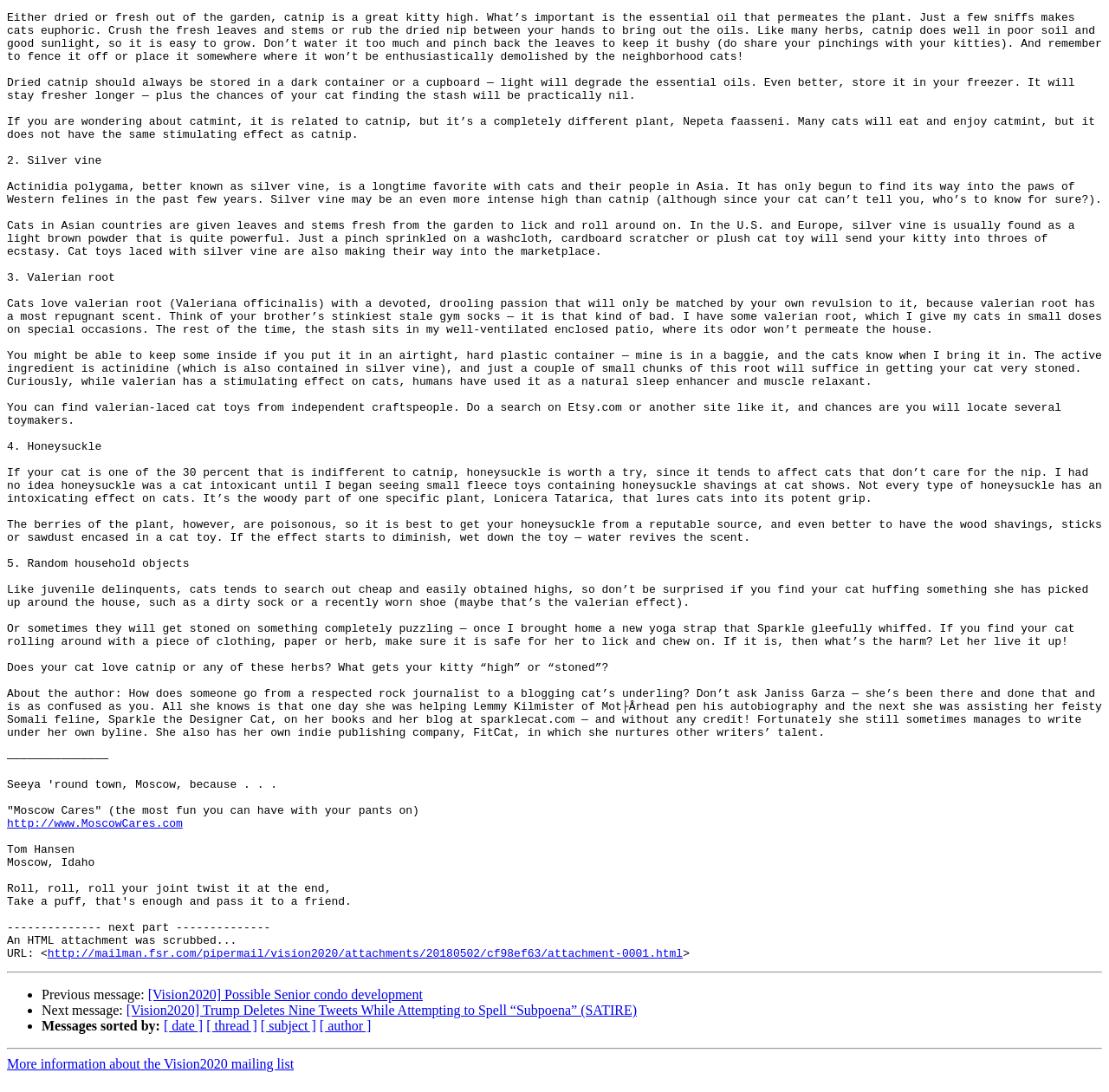Identify the bounding box of the UI component described as: "[ subject ]".

[0.235, 0.945, 0.285, 0.958]